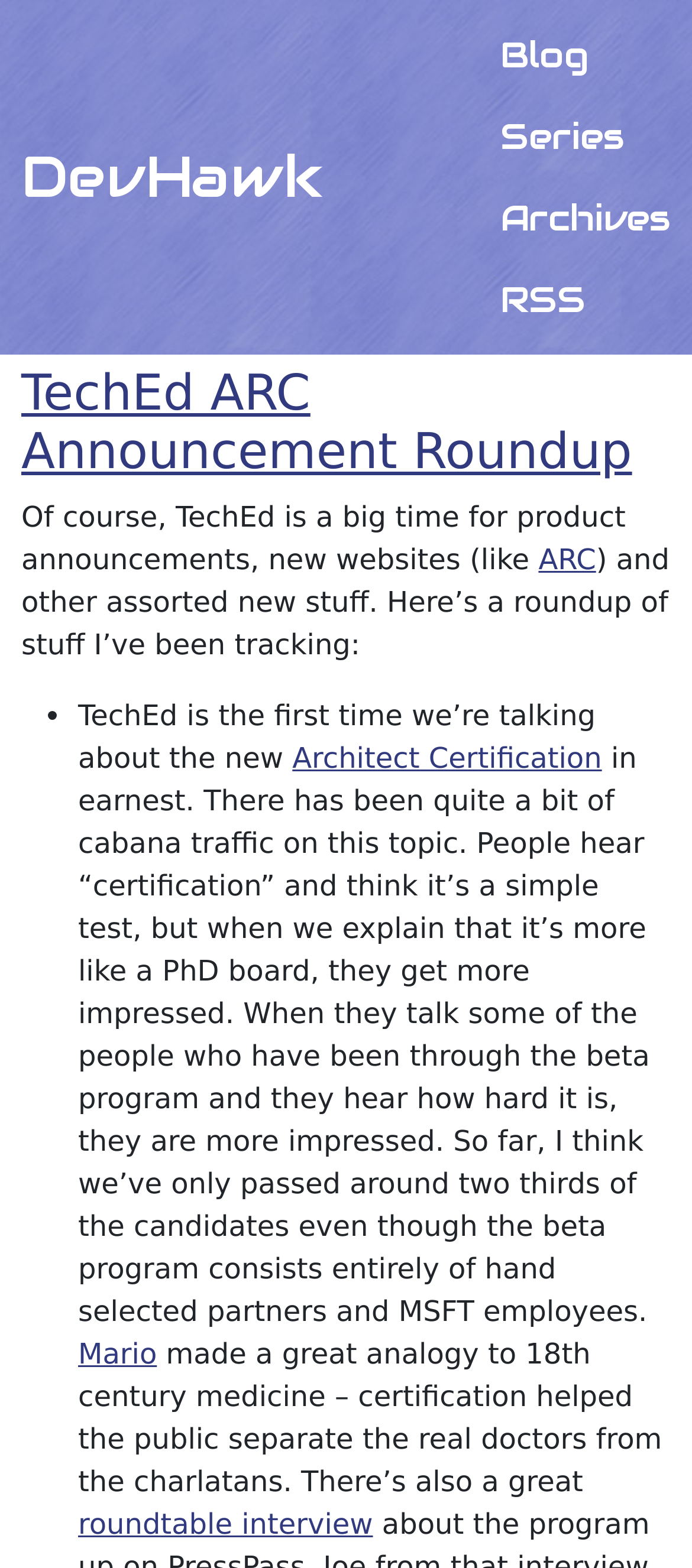Please identify the bounding box coordinates of the clickable area that will fulfill the following instruction: "view the series". The coordinates should be in the format of four float numbers between 0 and 1, i.e., [left, top, right, bottom].

[0.723, 0.061, 0.969, 0.113]